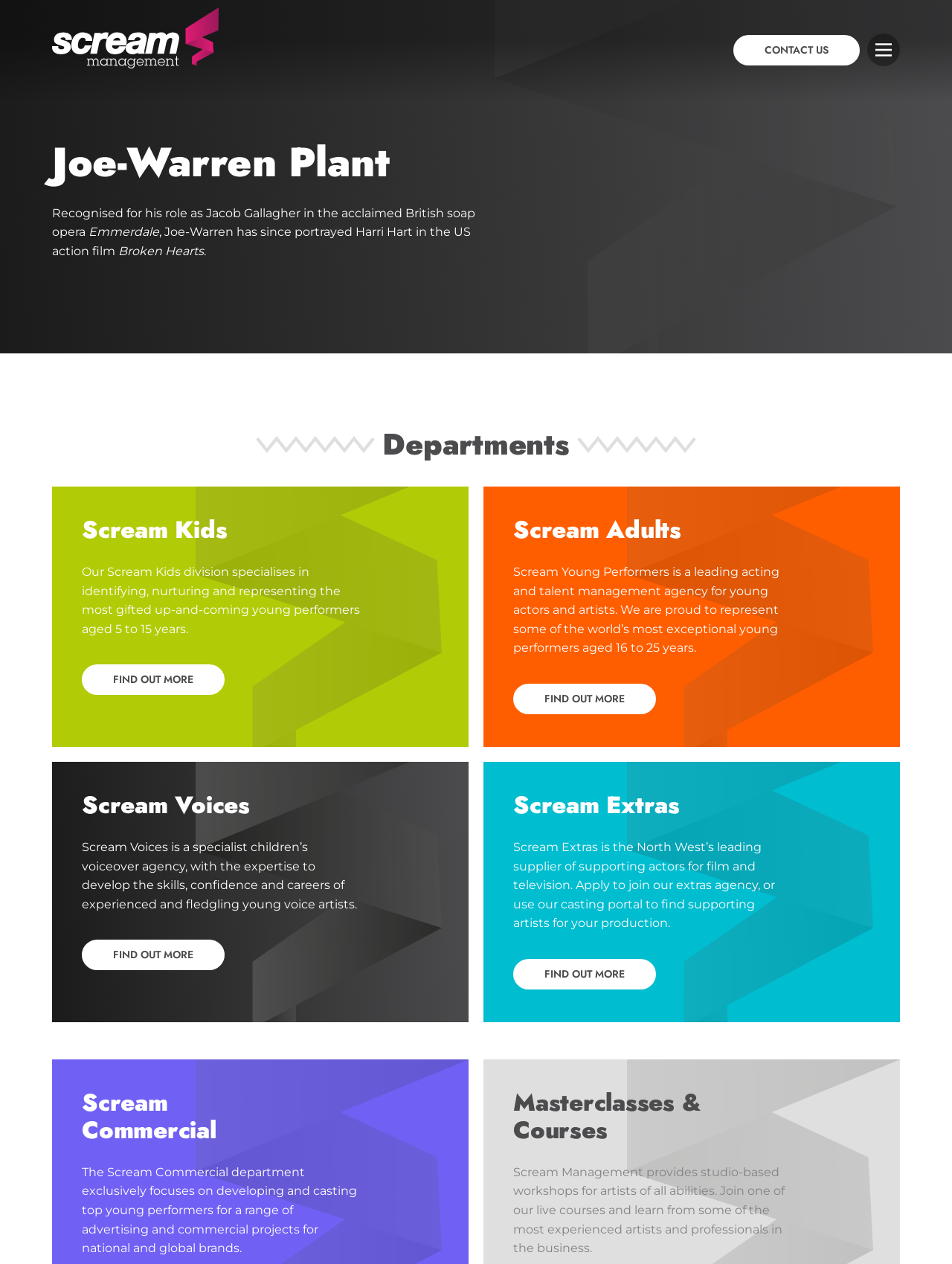Based on the element description: "Scream Adults", identify the bounding box coordinates for this UI element. The coordinates must be four float numbers between 0 and 1, listed as [left, top, right, bottom].

[0.539, 0.415, 0.715, 0.442]